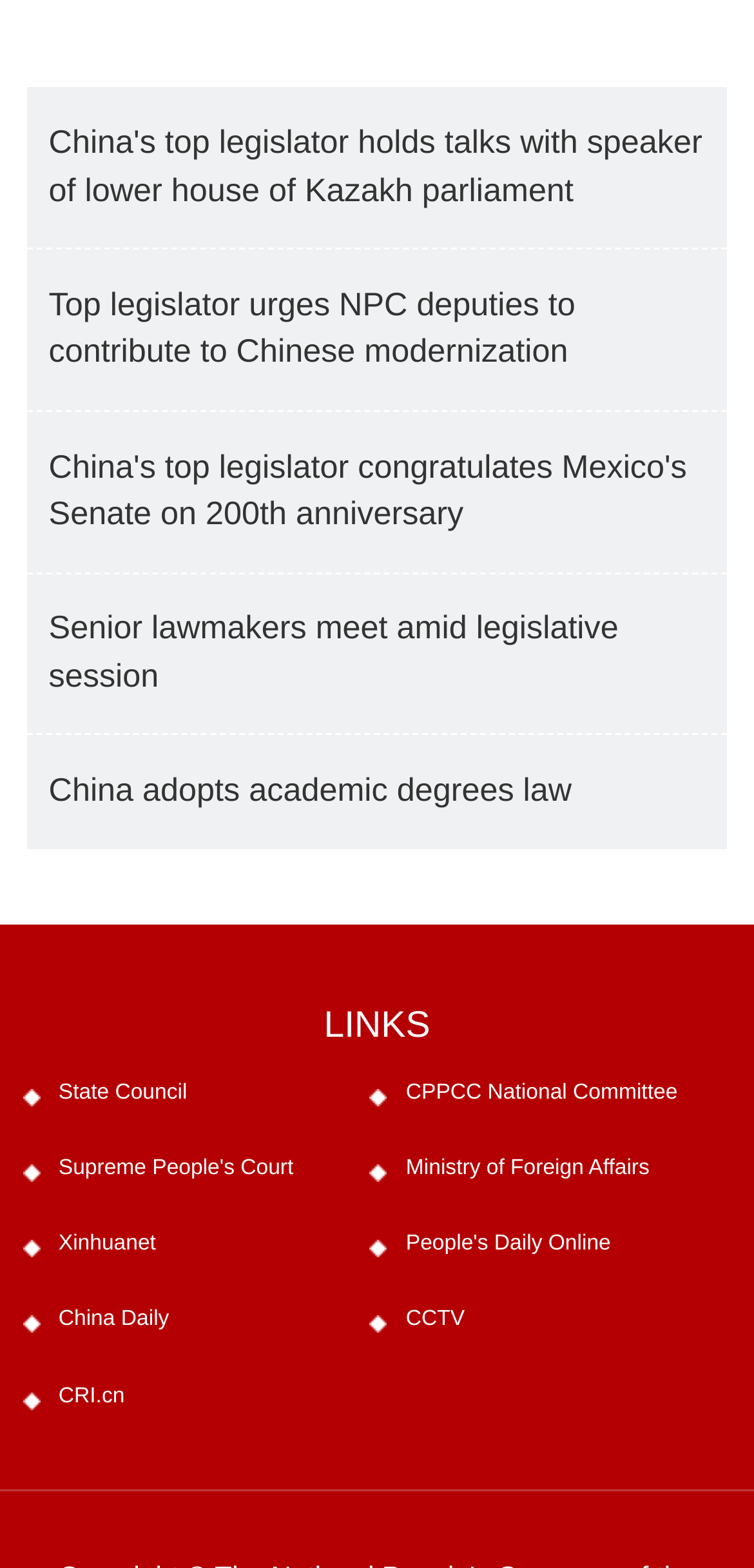Please analyze the image and provide a thorough answer to the question:
What is the vertical position of the 'LINKS' heading?

The 'LINKS' heading has a y1 coordinate of 0.638, which is greater than the y1 coordinates of the news links above it, so it is positioned below the news links.